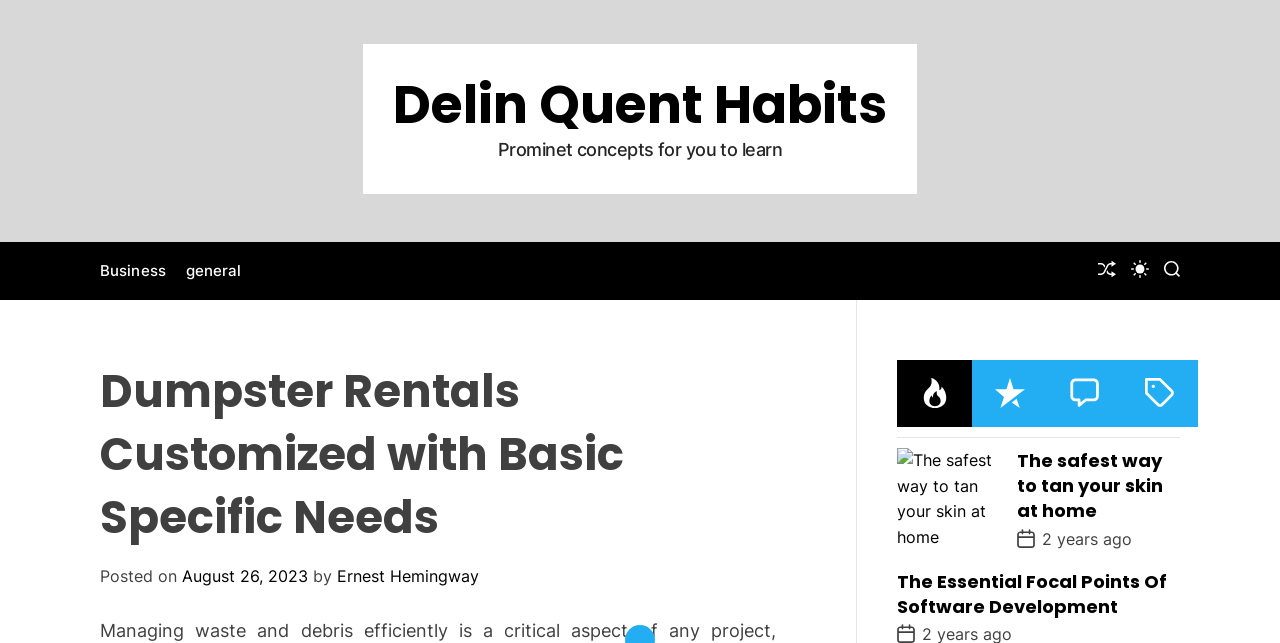Explain the features and main sections of the webpage comprehensively.

The webpage is about dumpster rentals and customized services with basic specific needs. At the top, there is a link to "Delin Quent Habits" and a static text "Prominent concepts for you to learn". Below this, there is a primary navigation menu with links to "Business" and "General". 

On the right side, there are two buttons: "SHUFFLE" and a light mode toggle button with the text "SWITCH COLOR MODE". Next to these buttons, there is a search button labeled "SEARCH". 

Below the navigation menu, there is a header section with the title "Dumpster Rentals Customized with Basic Specific Needs" and a posting date "August 26, 2023" by "Ernest Hemingway". 

Under the header section, there is a tab list with four tabs: "POPULAR", "RECENT", "COMMENTS", and "TAGGED". Below the tab list, there is an article section with multiple posts. Each post has a figure with an image and a heading with a link to the post. The posts are titled "The safest way to tan your skin at home" and "The Essential Focal Points Of Software Development", with their respective posting dates.